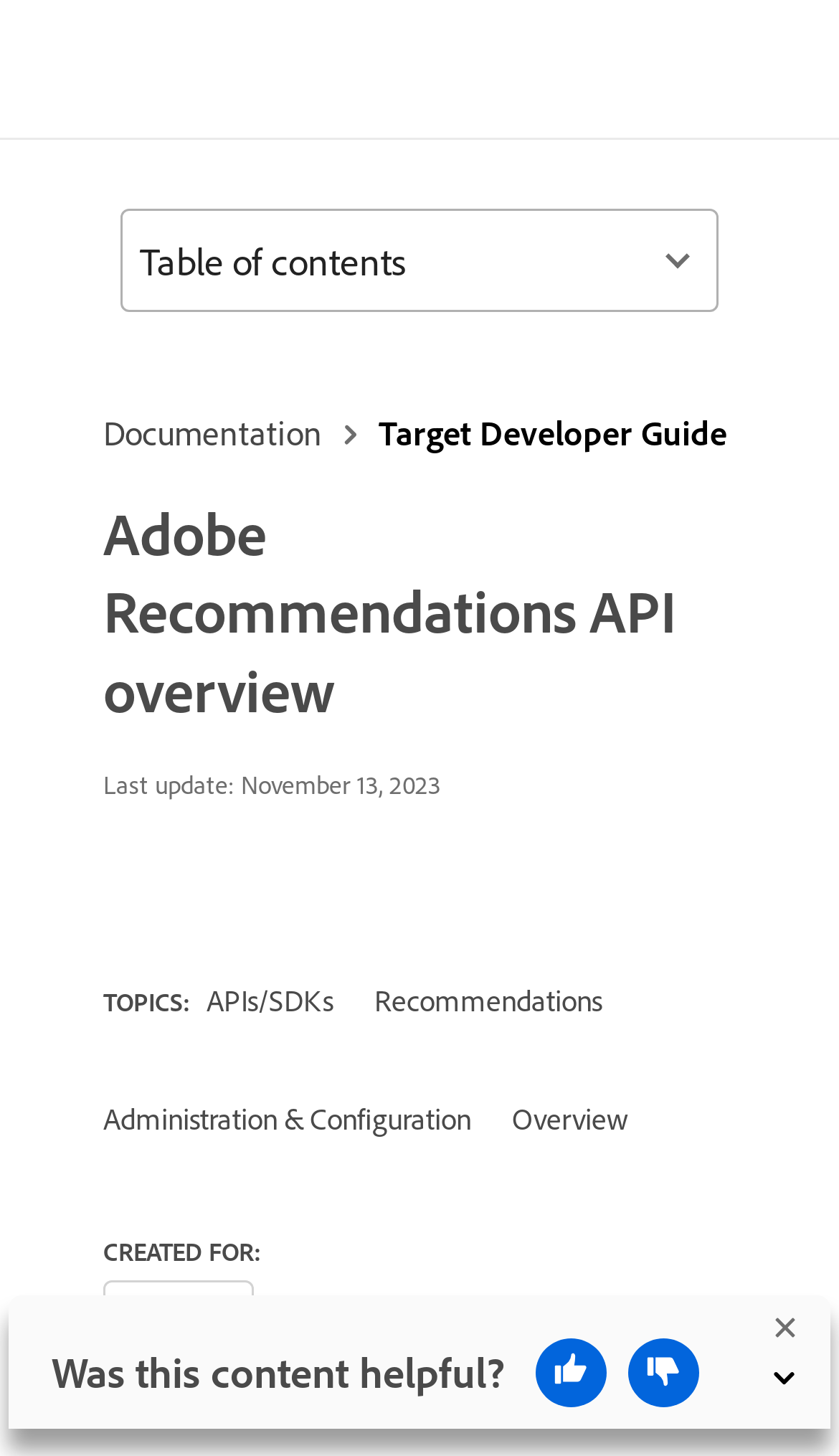Please answer the following query using a single word or phrase: 
What is the last update date of the Adobe Recommendations API?

November 13, 2023